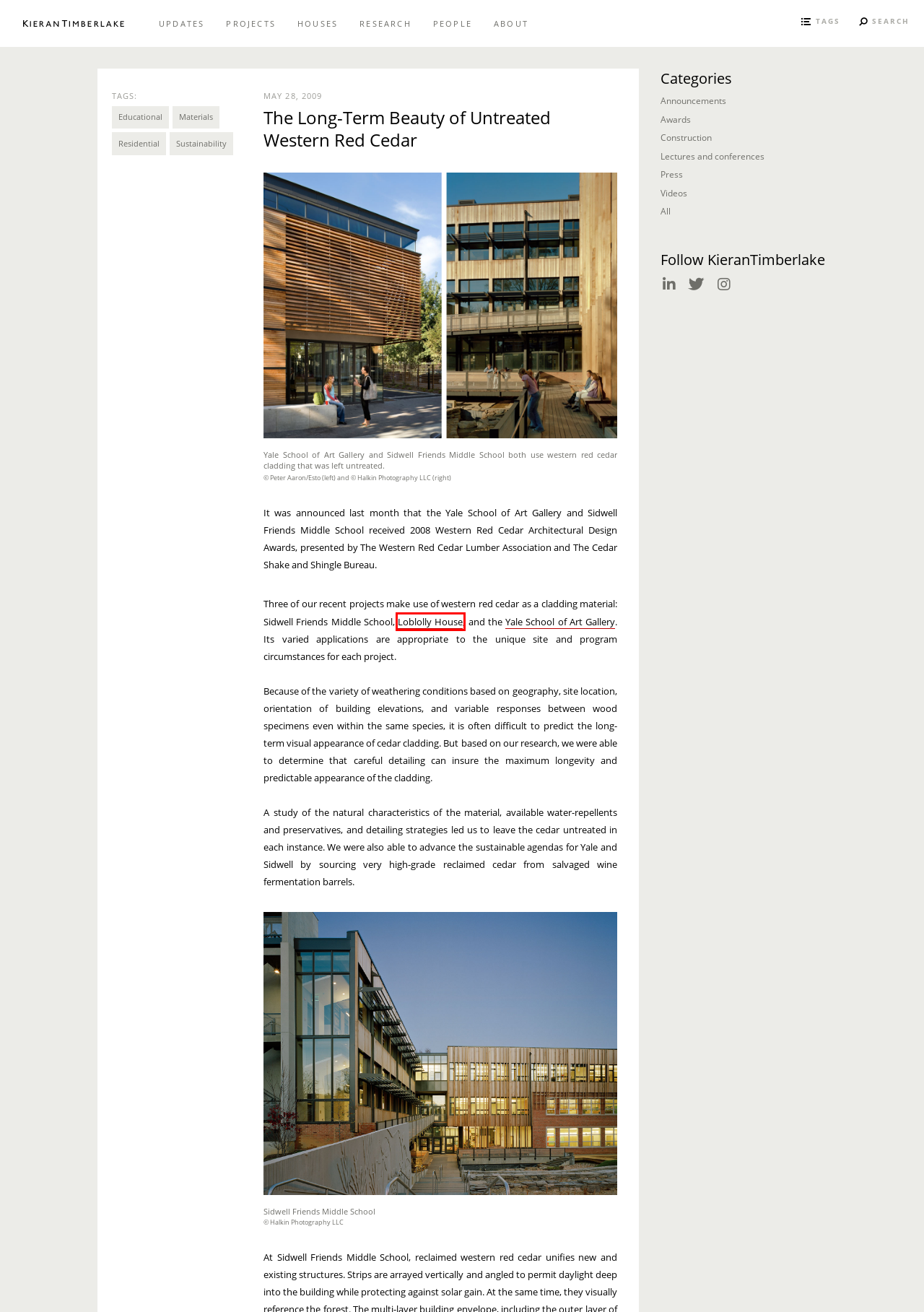With the provided webpage screenshot containing a red bounding box around a UI element, determine which description best matches the new webpage that appears after clicking the selected element. The choices are:
A. Contact Us | KieranTimberlake
B. Projects | KieranTimberlake
C. Work at KieranTimberlake
D. Yale Sculpture Building & Gallery | Innovative Arts Complex
E. Research | KieranTimberlake
F. Loblolly House | Prefabricated Architecture Integrated with Nature
G. KieranTimberlake | Updates
H. Houses | KieranTimberlake

F